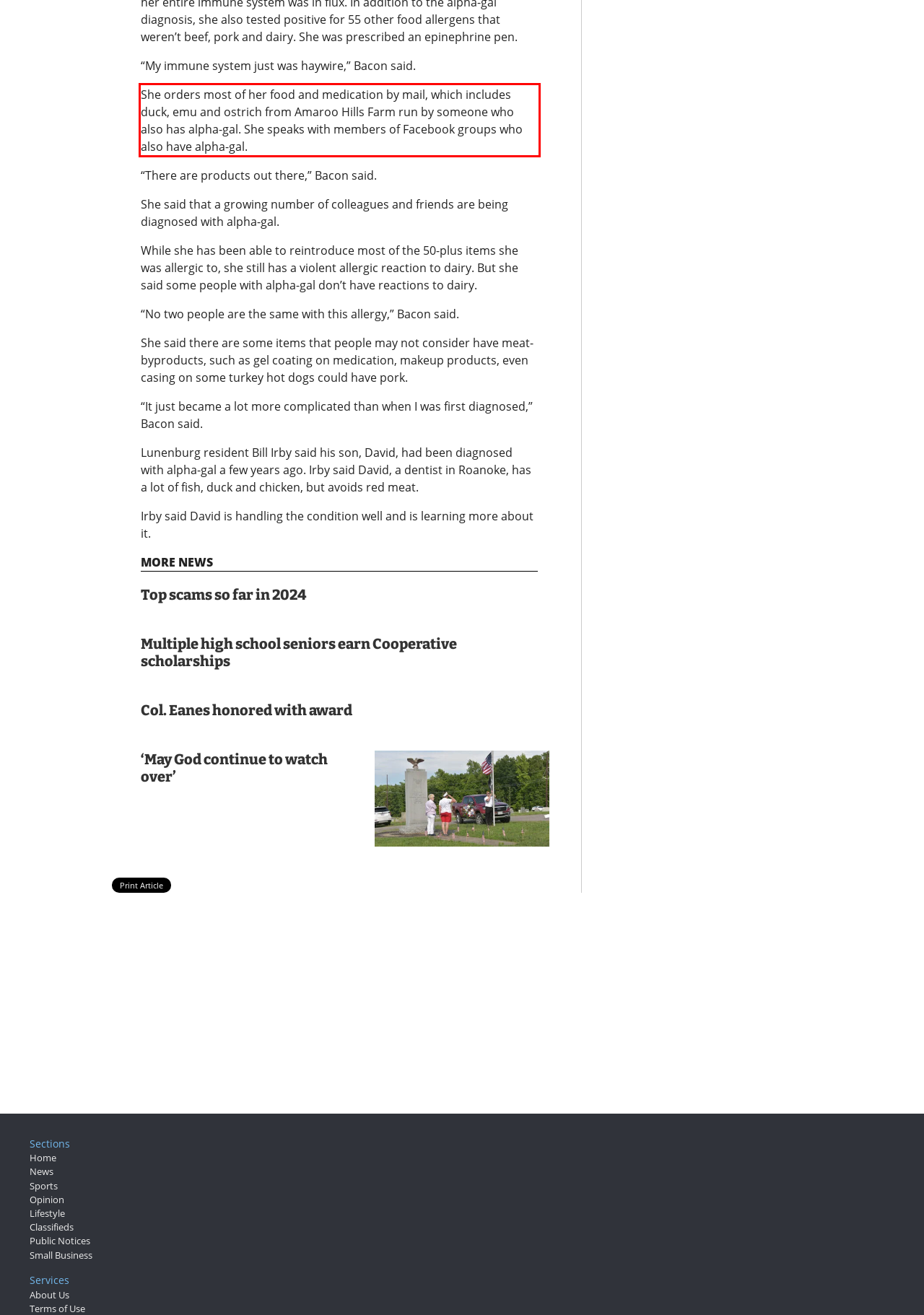Please use OCR to extract the text content from the red bounding box in the provided webpage screenshot.

She orders most of her food and medication by mail, which includes duck, emu and ostrich from Amaroo Hills Farm run by someone who also has alpha-gal. She speaks with members of Facebook groups who also have alpha-gal.